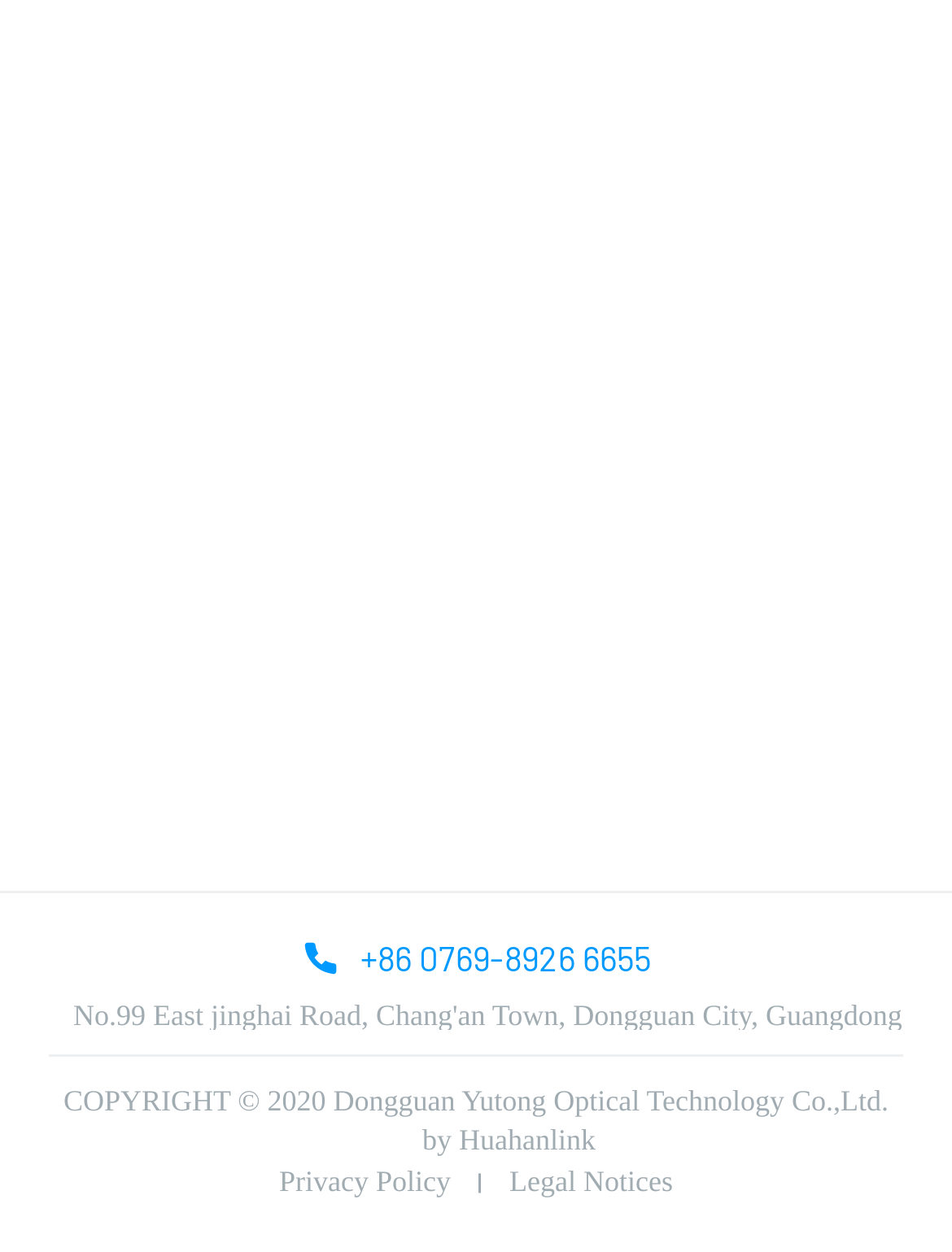What is the copyright year?
Look at the image and respond with a single word or a short phrase.

2020